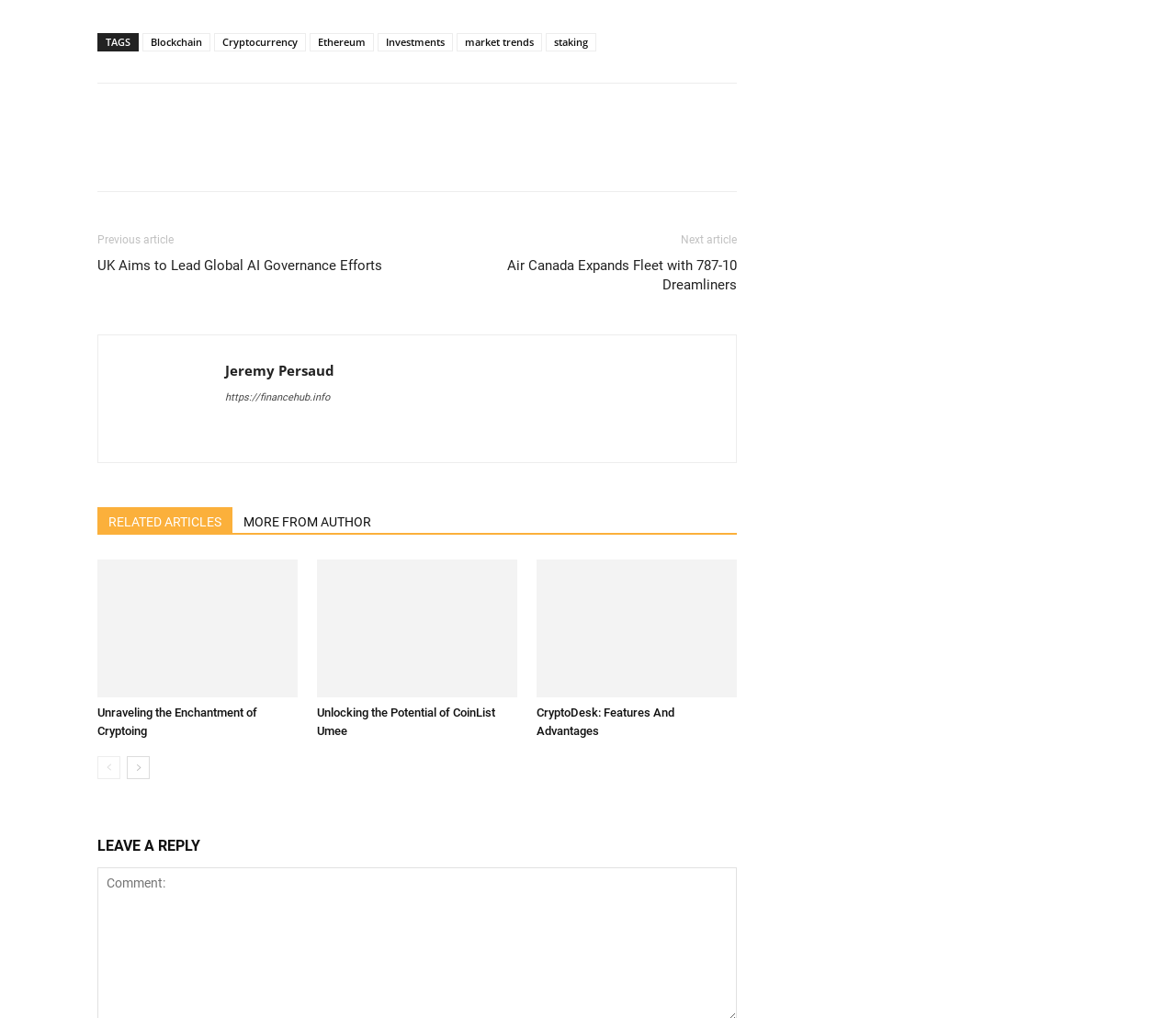Find the bounding box coordinates of the area to click in order to follow the instruction: "View the previous article".

[0.083, 0.229, 0.148, 0.242]